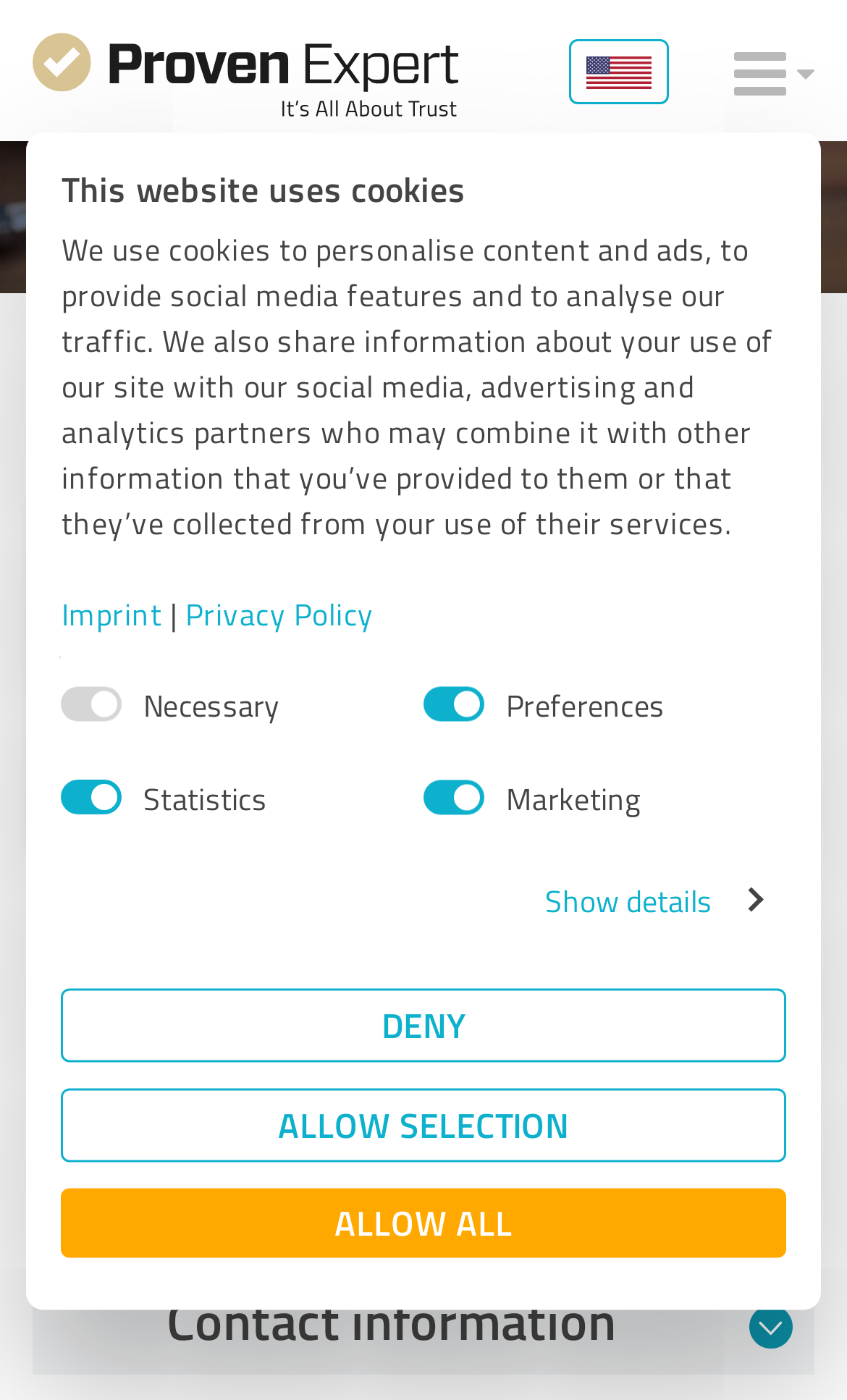What type of store is Westcan Auto Parts?
Using the image as a reference, answer the question with a short word or phrase.

Auto part store